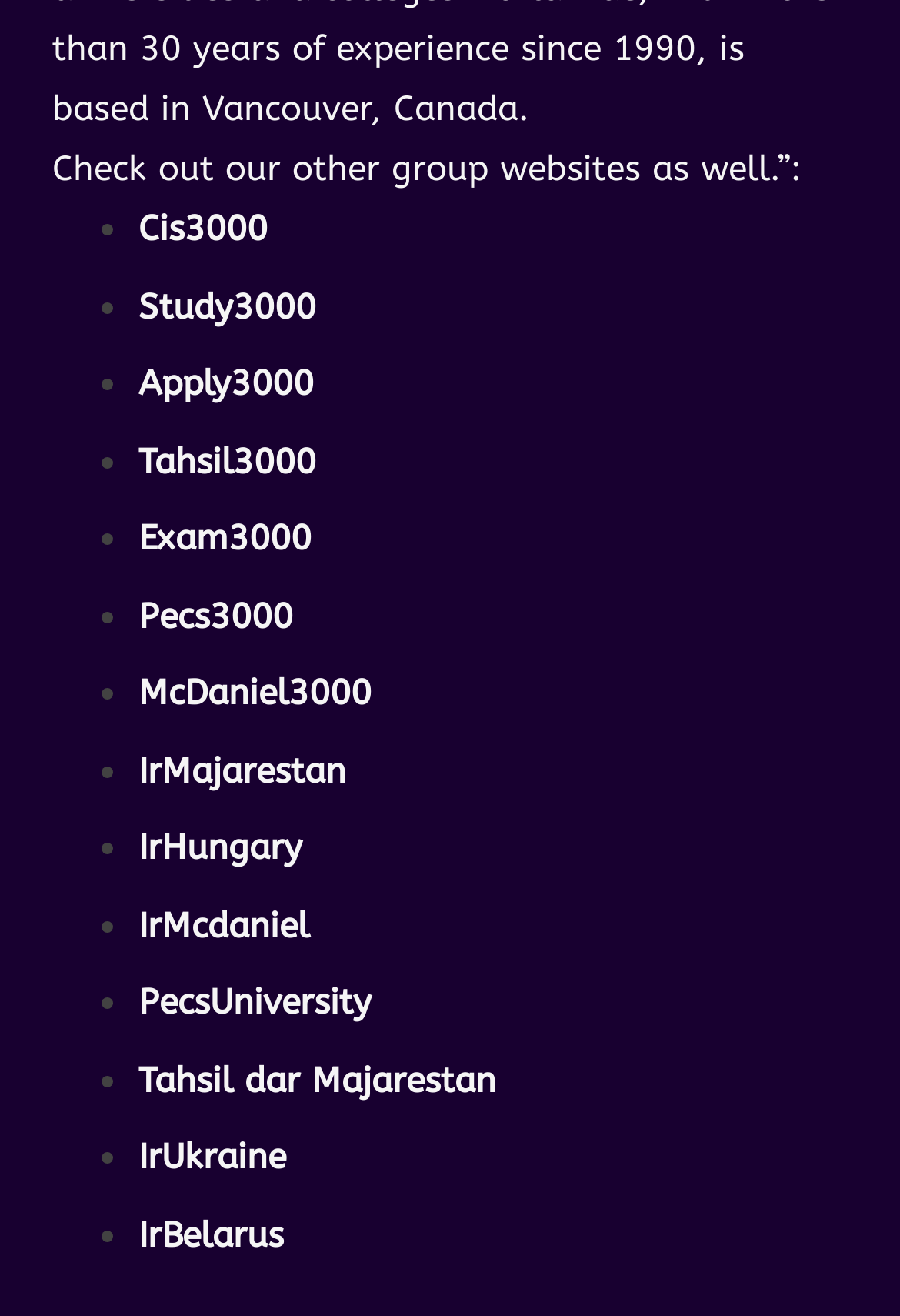Provide your answer to the question using just one word or phrase: Are the group websites listed in alphabetical order?

No